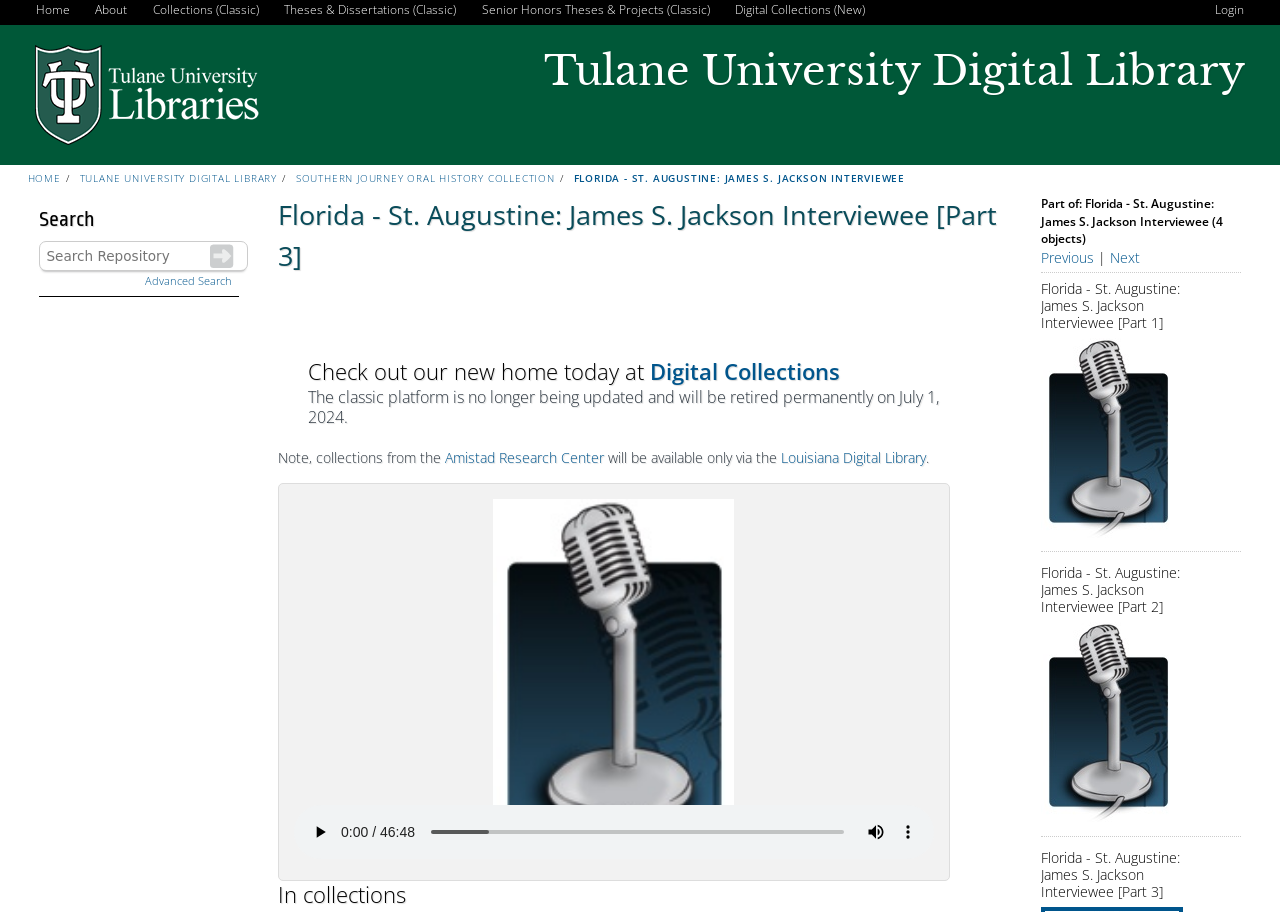Refer to the image and provide an in-depth answer to the question:
What is the name of the digital library?

I found the answer by looking at the top navigation bar, where it says 'Tulane University Digital Library' in a heading element.